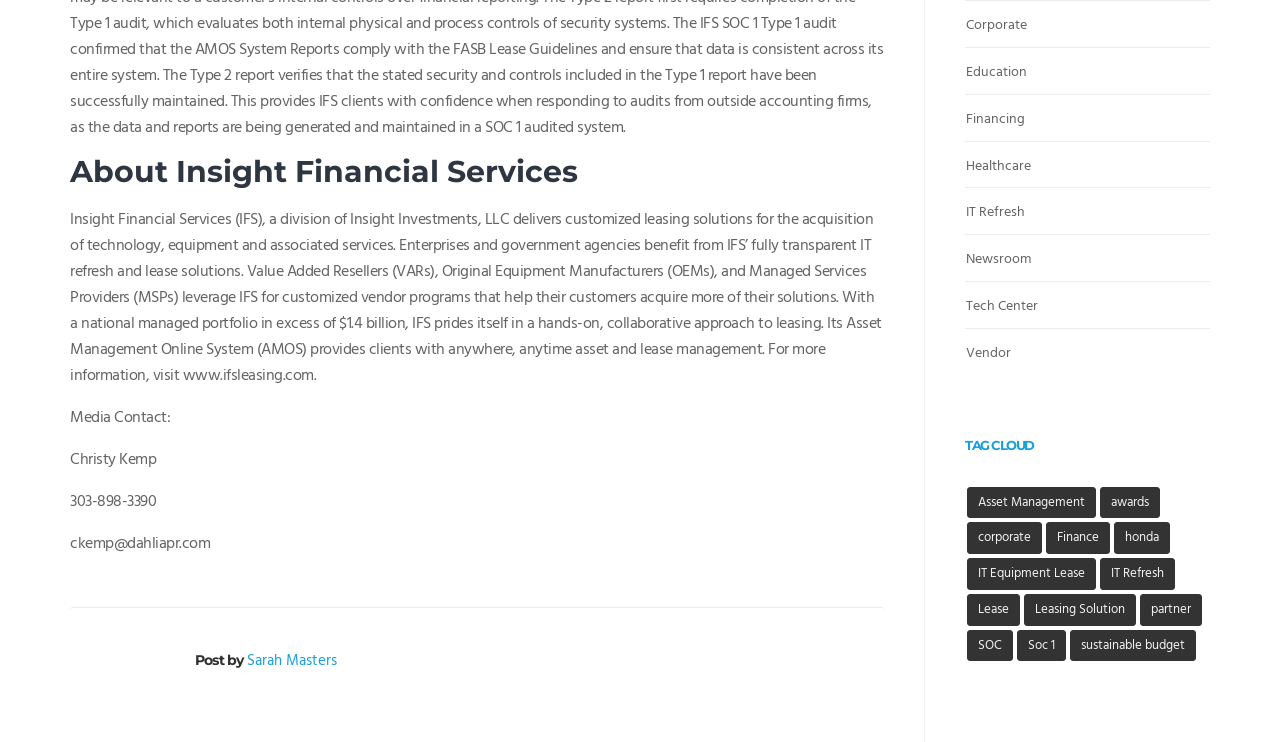Respond with a single word or short phrase to the following question: 
What is the name of the company described on this webpage?

Insight Financial Services